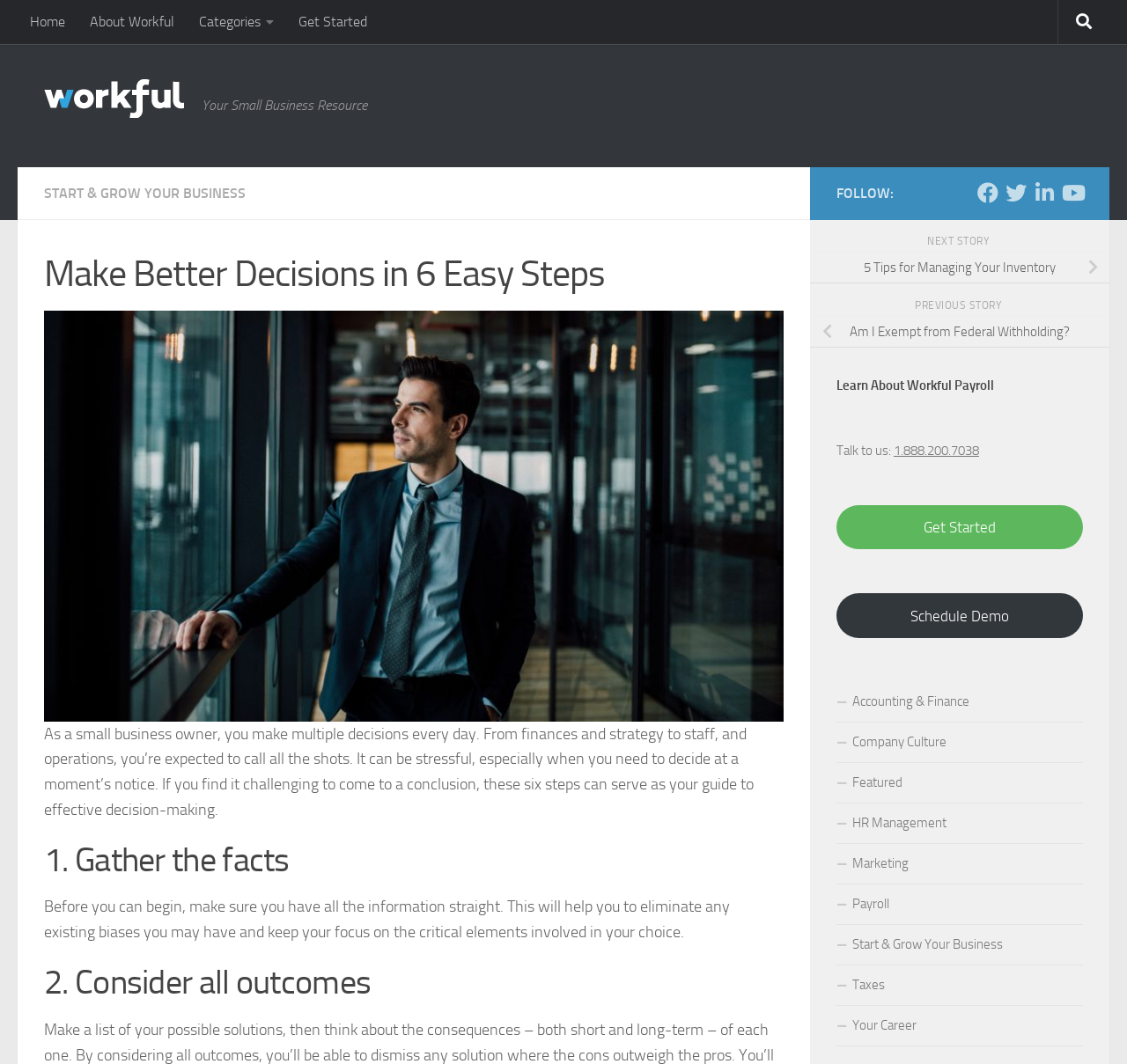Determine the bounding box coordinates of the clickable element necessary to fulfill the instruction: "Read the article '5 Tips for Managing Your Inventory'". Provide the coordinates as four float numbers within the 0 to 1 range, i.e., [left, top, right, bottom].

[0.719, 0.237, 0.984, 0.266]